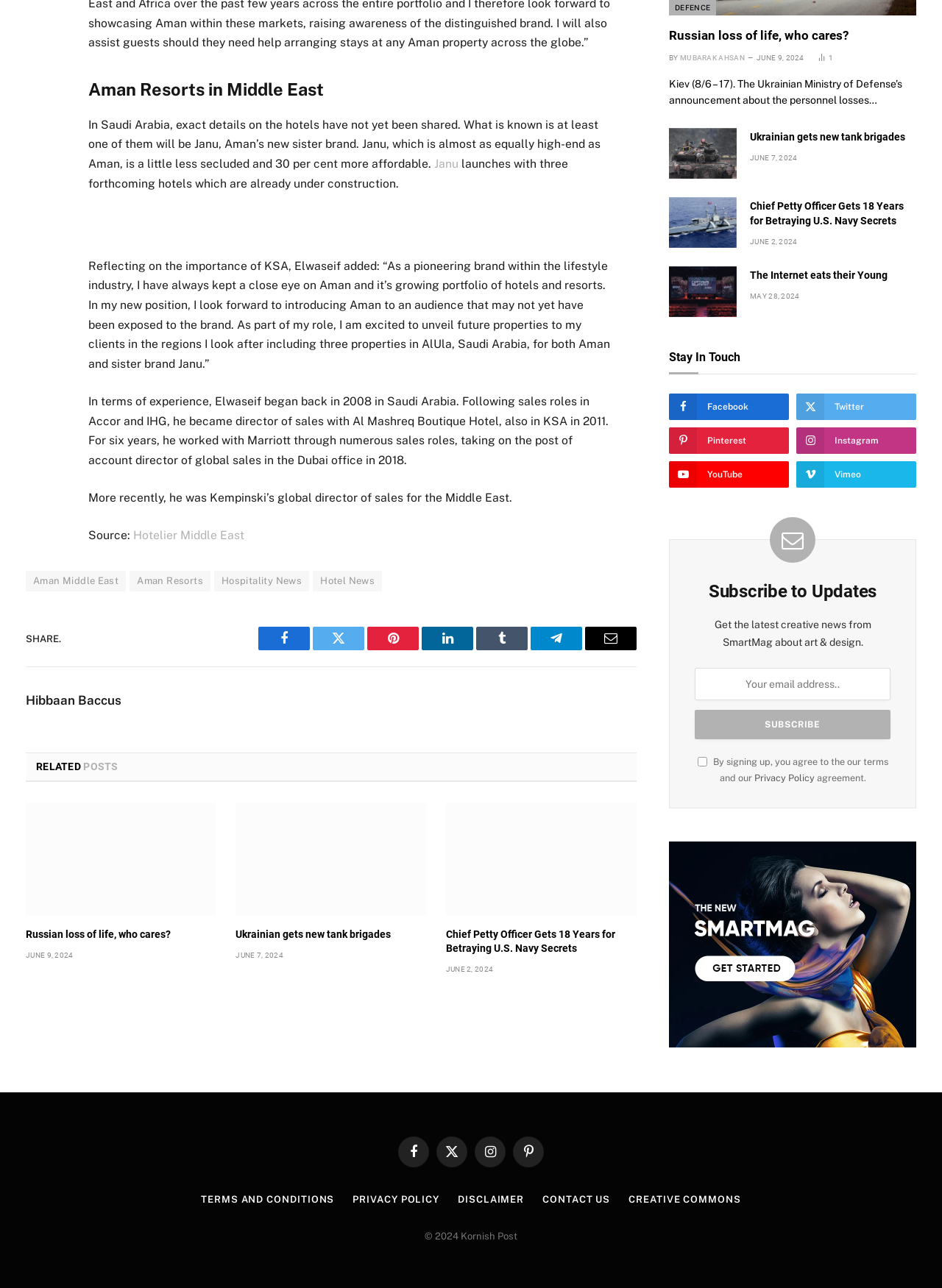Please specify the bounding box coordinates in the format (top-left x, top-left y, bottom-right x, bottom-right y), with values ranging from 0 to 1. Identify the bounding box for the UI component described as follows: The Internet eats their Young

[0.796, 0.208, 0.973, 0.219]